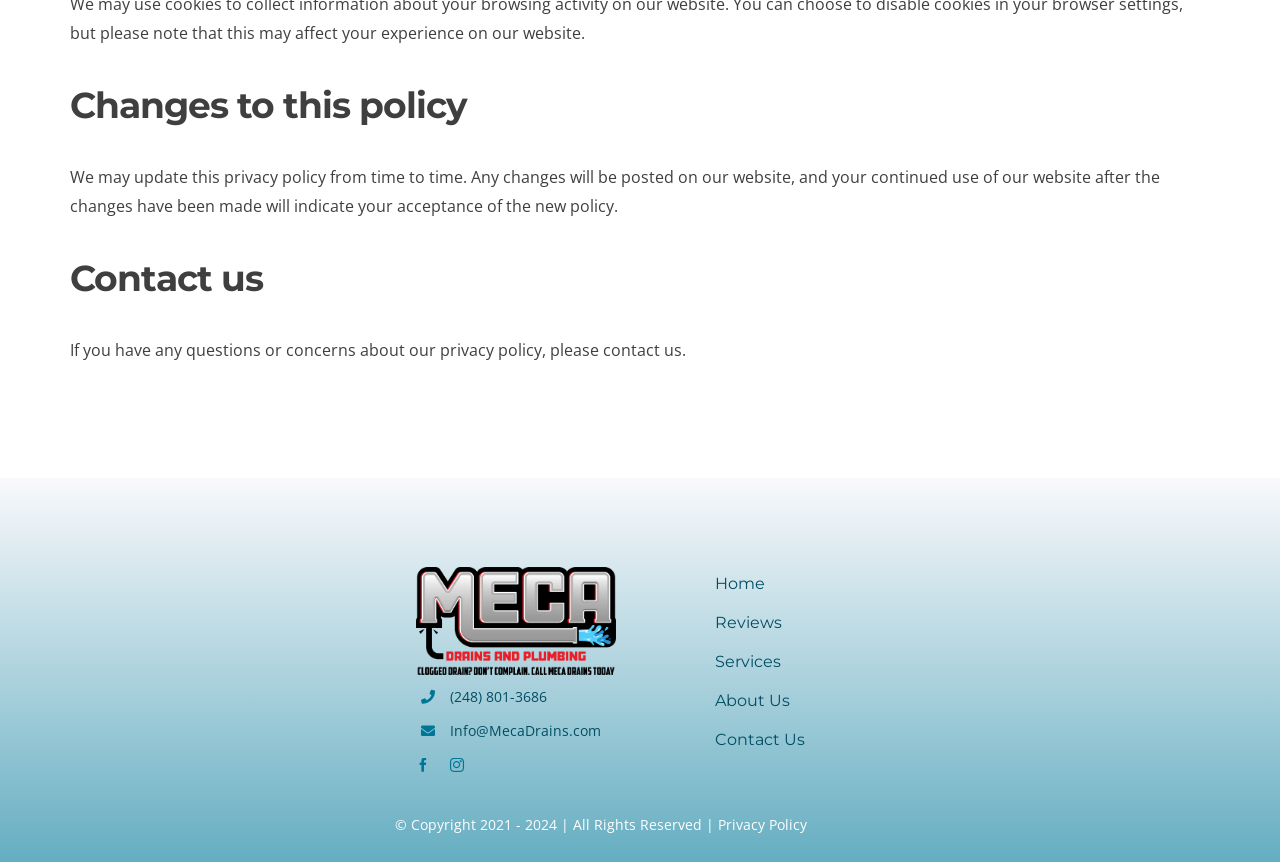Identify the bounding box coordinates of the area you need to click to perform the following instruction: "Go to Home page".

[0.559, 0.662, 0.689, 0.695]